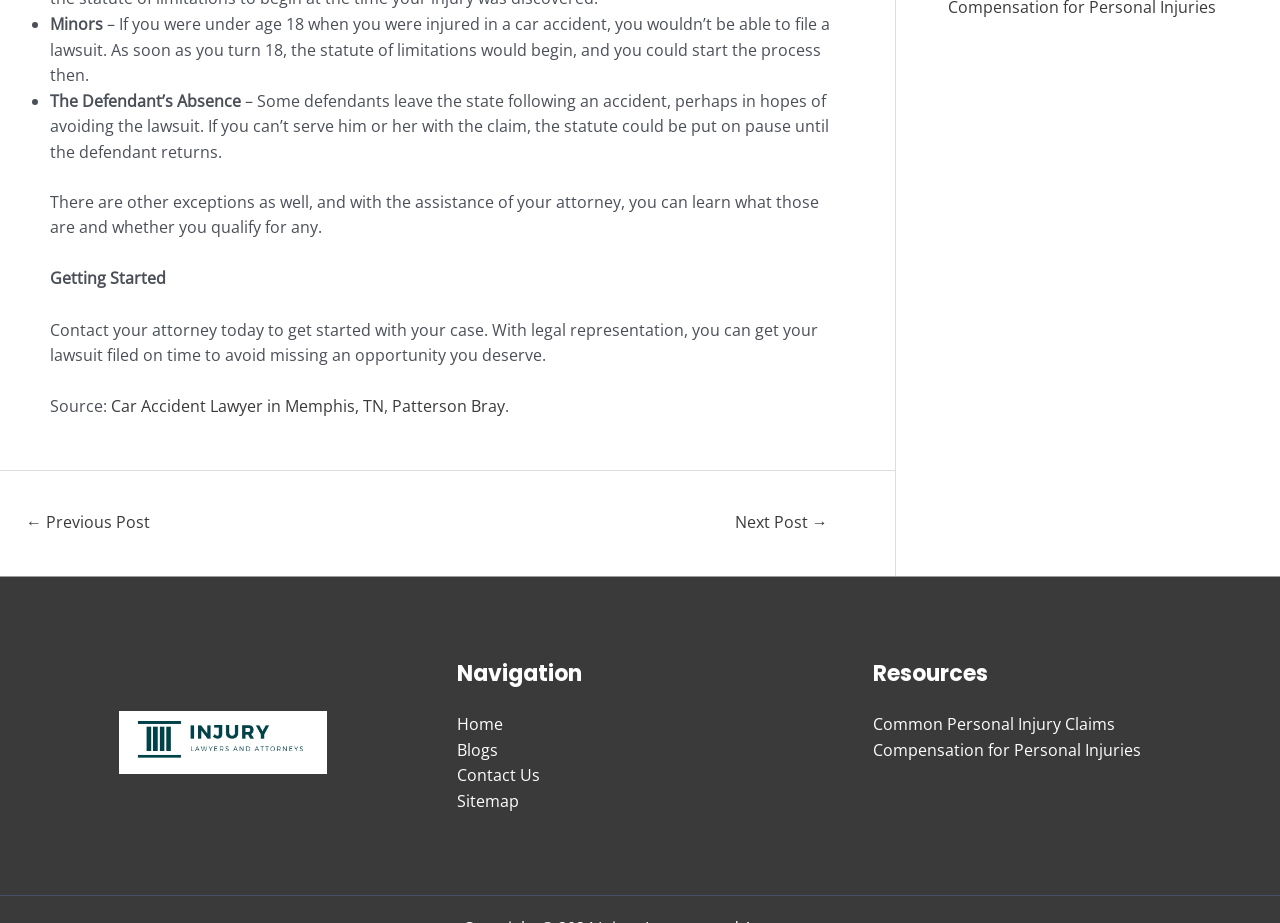Specify the bounding box coordinates for the region that must be clicked to perform the given instruction: "Click on 'Car Accident Lawyer in Memphis, TN'".

[0.087, 0.428, 0.3, 0.452]